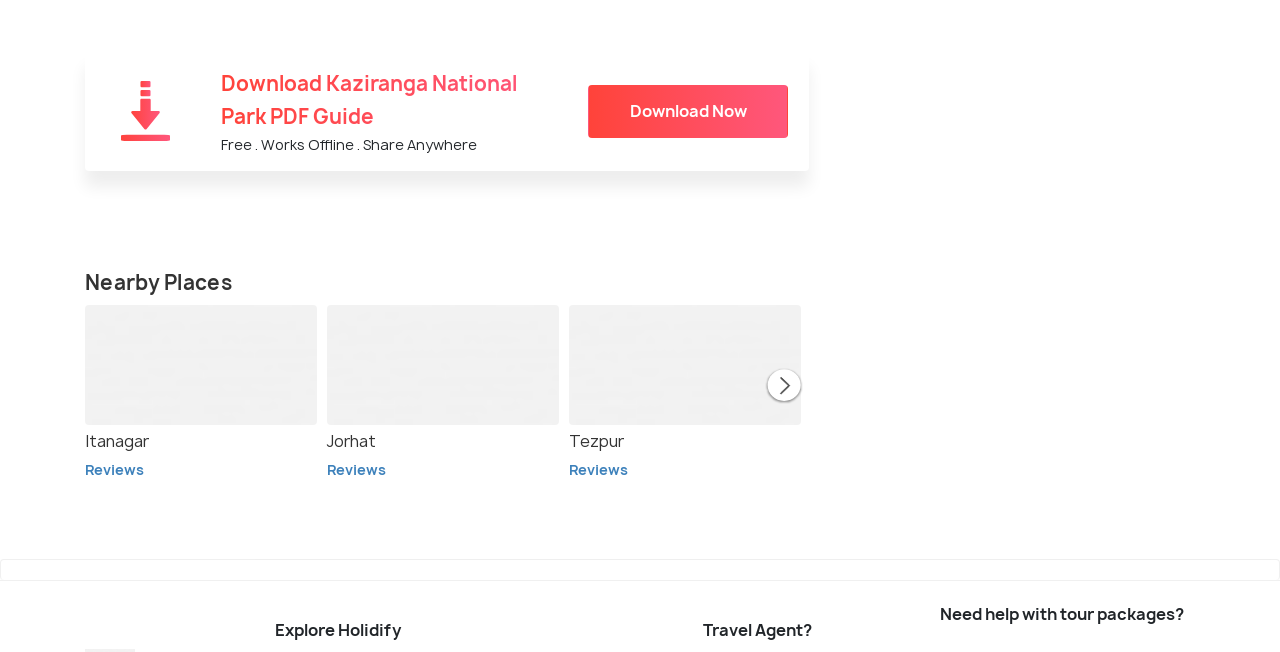Is the 'Previous' button enabled? Observe the screenshot and provide a one-word or short phrase answer.

No